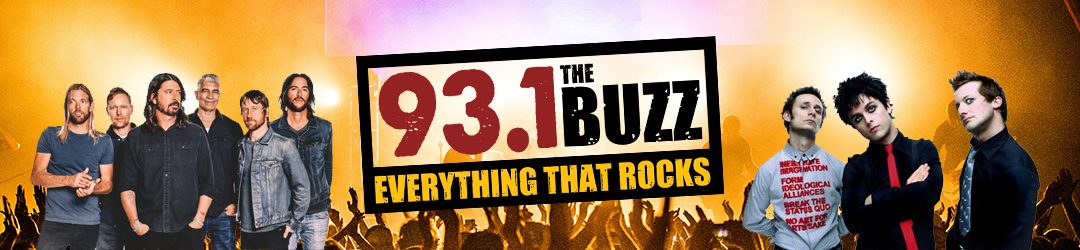What type of music does the radio station celebrate?
Based on the screenshot, give a detailed explanation to answer the question.

The radio station celebrates rock music, as indicated by the slogan 'Everything That Rocks' and the images of various musicians flanking the text, suggesting a lineup of popular rock artists or bands.